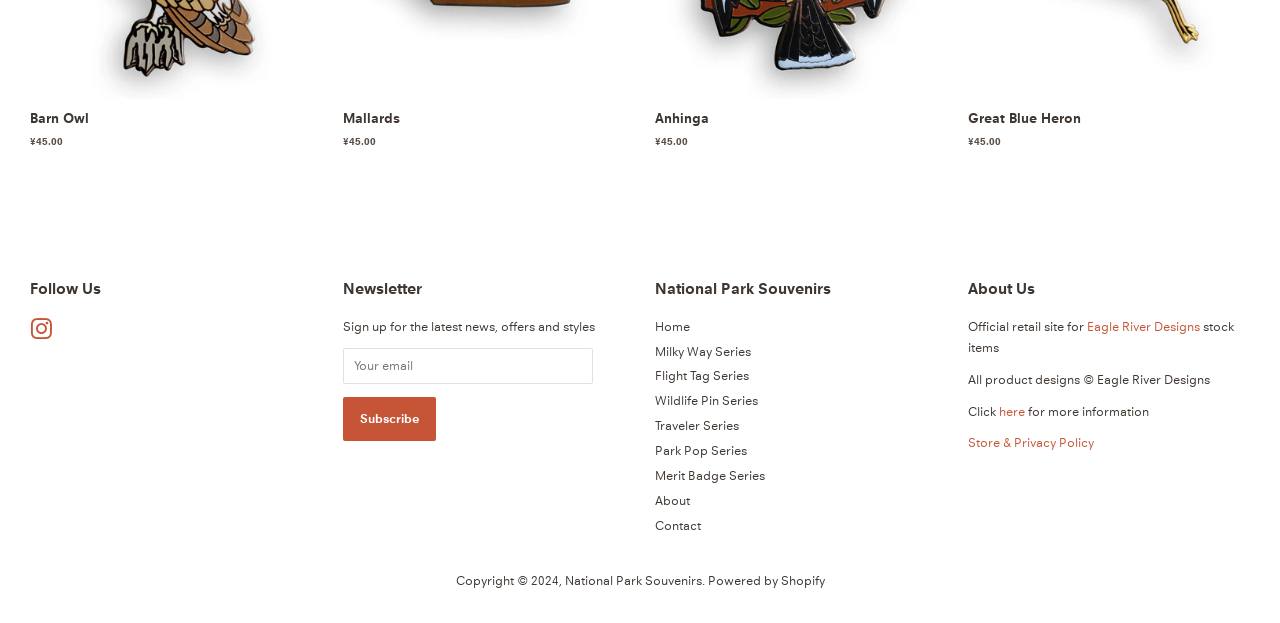Find the bounding box coordinates of the clickable area required to complete the following action: "Explore the Milky Way Series".

[0.512, 0.551, 0.587, 0.577]